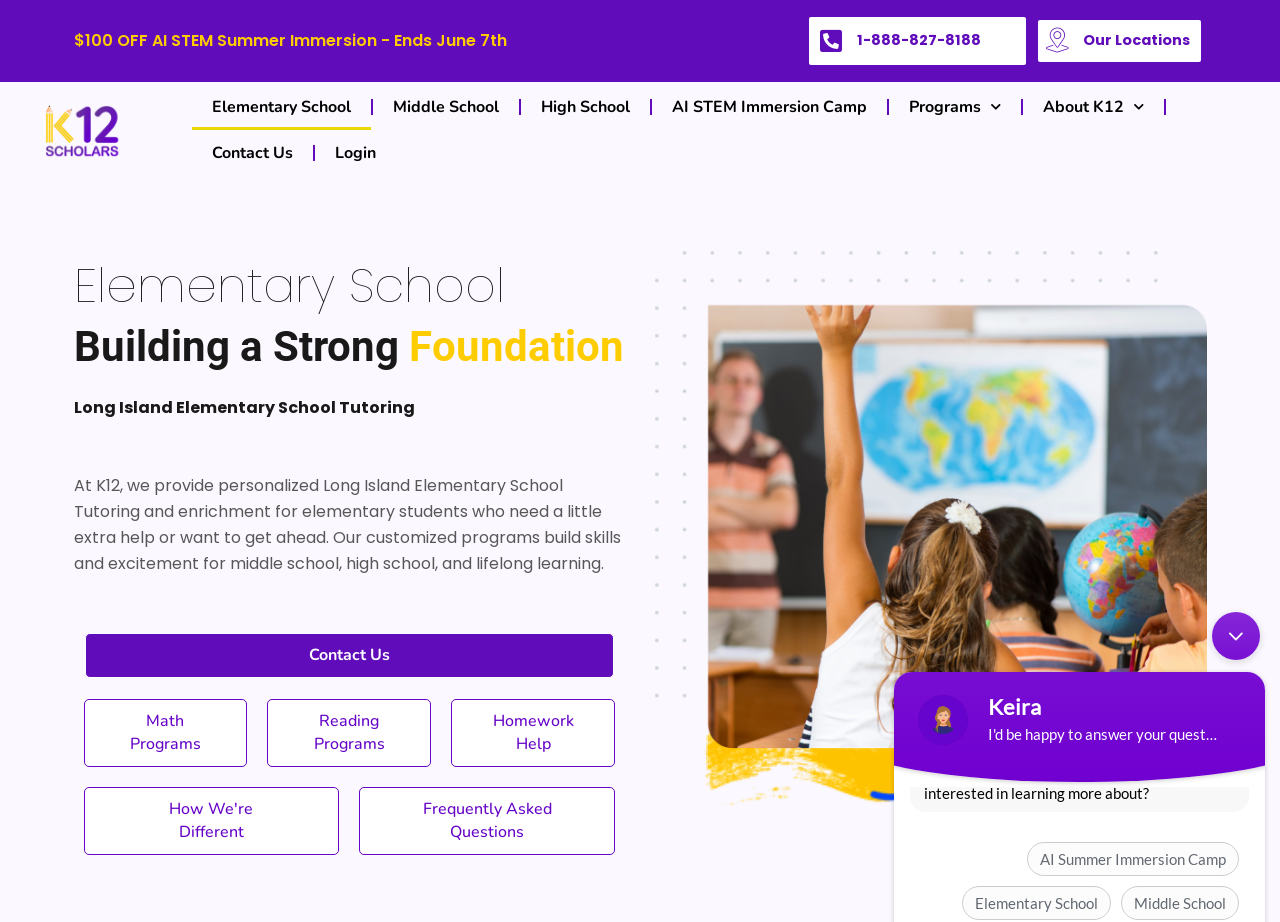Detail the features and information presented on the webpage.

The webpage is about K12 Scholars, a tutoring and enrichment program for elementary school students in Long Island, NY. At the top, there is a prominent heading announcing a limited-time offer of "$100 OFF AI STEM Summer Immersion" ending on June 7th. Below this, there are two phone numbers and a link to "Our Locations". 

On the left side, there is a navigation menu with links to different sections, including "Elementary School", "Middle School", "High School", "AI STEM Immersion Camp", "Programs", and "About K12". The "Programs" link has a dropdown menu.

On the right side, there are links to "Contact Us" and "Login". Below these links, there is a section dedicated to elementary school tutoring, with three headings: "Elementary School", "Building a Strong Foundation", and "Long Island Elementary School Tutoring". 

Under these headings, there is a paragraph describing the tutoring program, which provides personalized support and enrichment for elementary students. Below this, there are six buttons: "Contact Us", "Math Programs", "Reading Programs", "Homework Help", "How We're Different", and "Frequently Asked Questions".